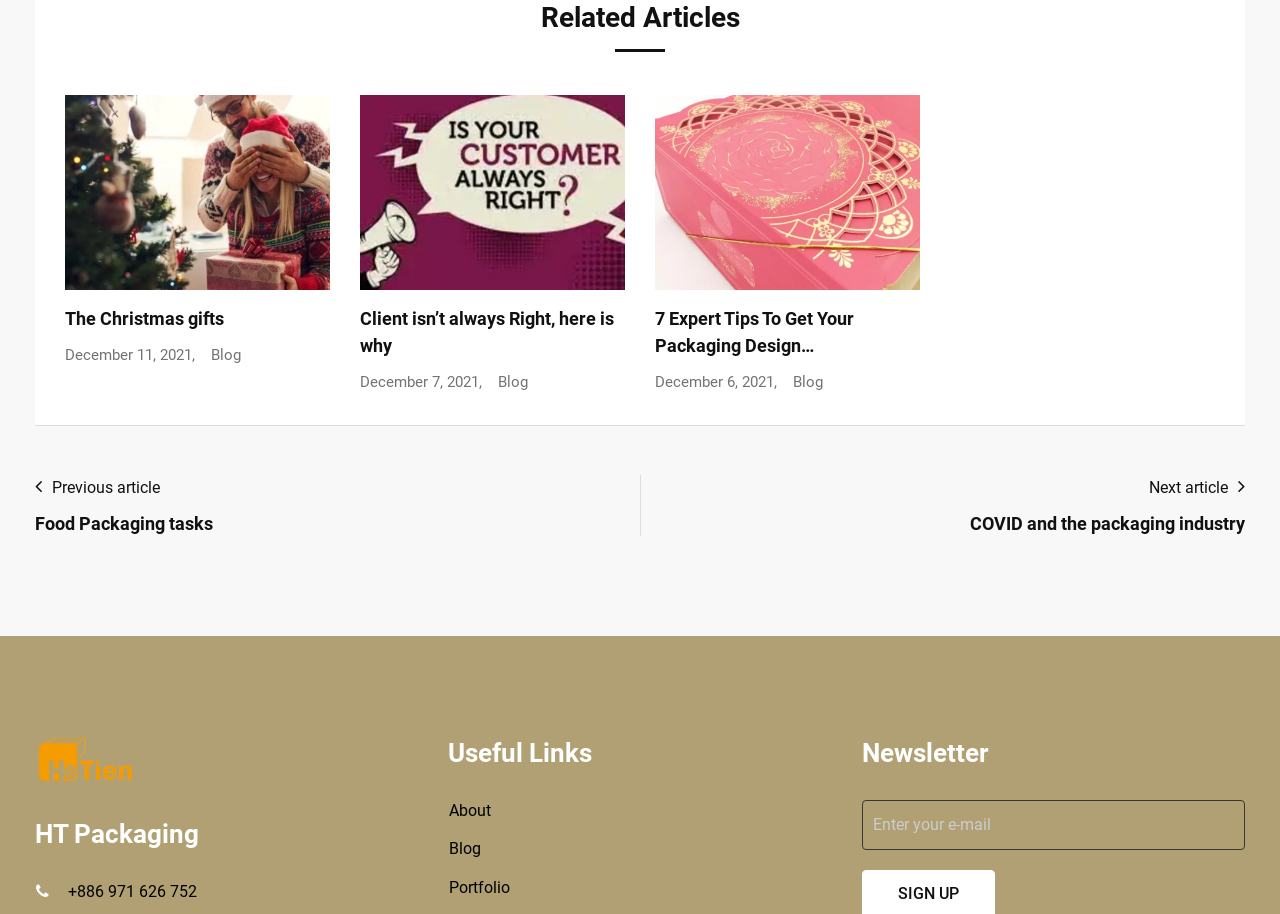Provide a thorough and detailed response to the question by examining the image: 
What is the company name displayed at the bottom of the webpage?

I looked at the heading element at the bottom of the webpage, which displays the company name 'HT Packaging'. This element is associated with a link and an image of the company logo.